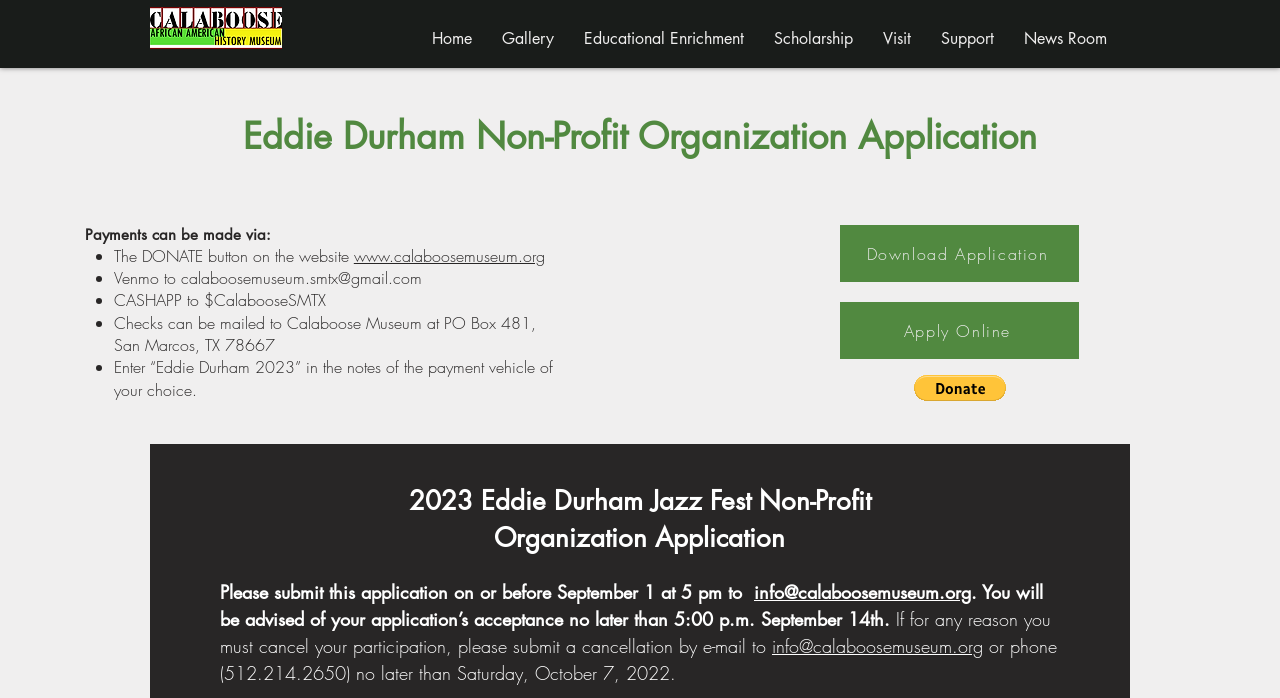Indicate the bounding box coordinates of the element that must be clicked to execute the instruction: "Search for flowers". The coordinates should be given as four float numbers between 0 and 1, i.e., [left, top, right, bottom].

None